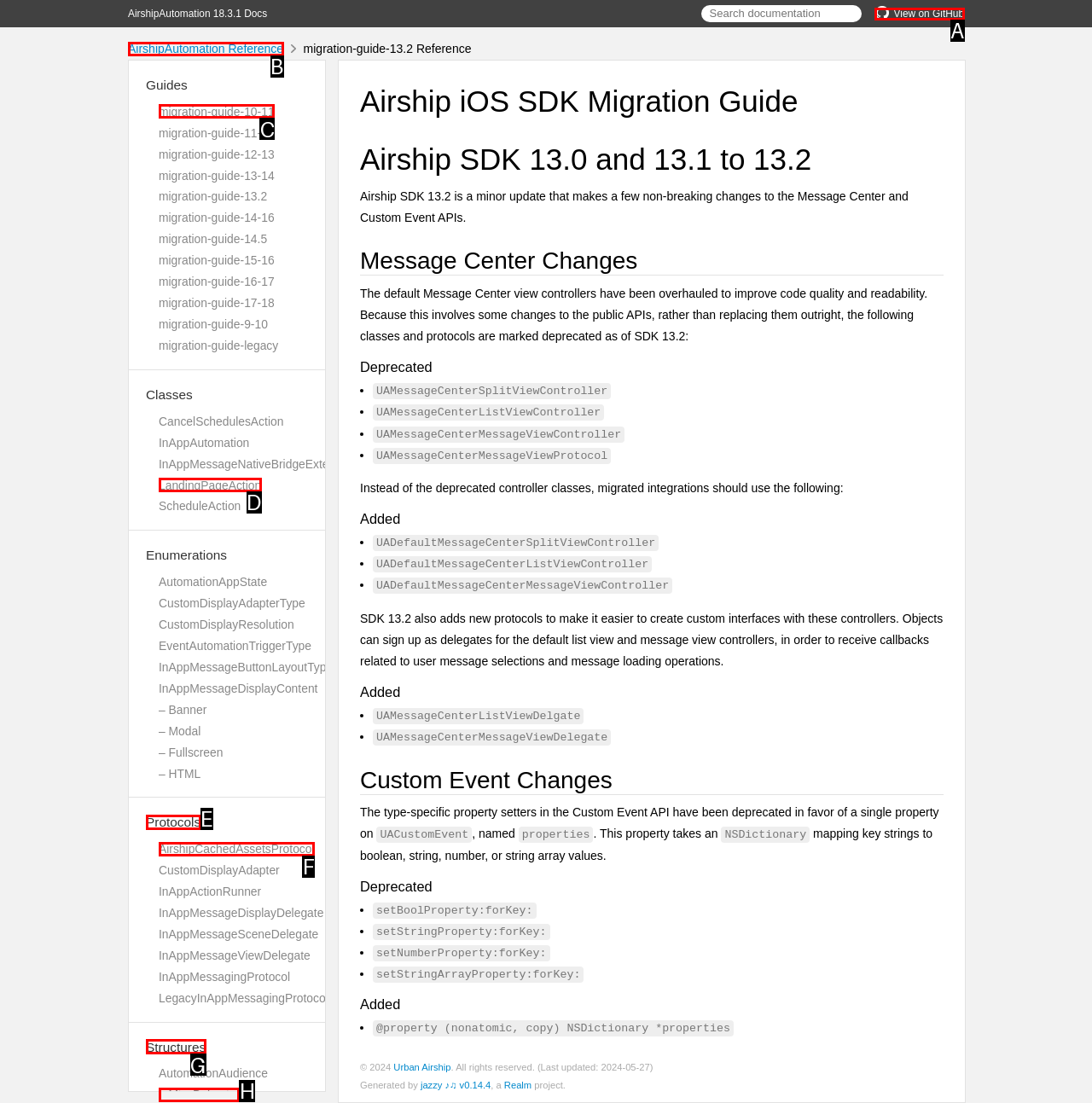Determine which option aligns with the description: Protocols. Provide the letter of the chosen option directly.

E